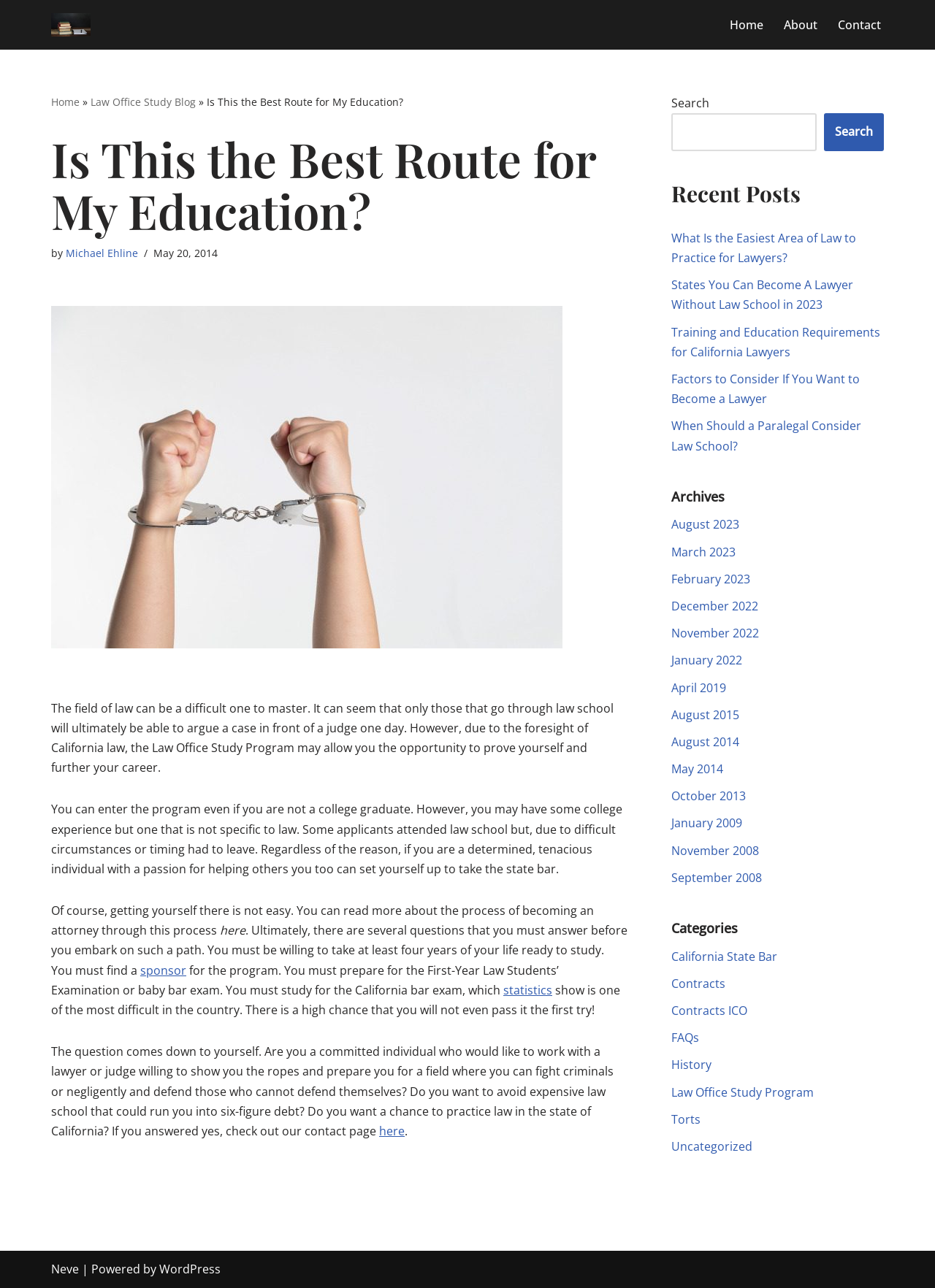Please mark the clickable region by giving the bounding box coordinates needed to complete this instruction: "Click the 'Home' link in the primary menu".

[0.78, 0.012, 0.816, 0.027]